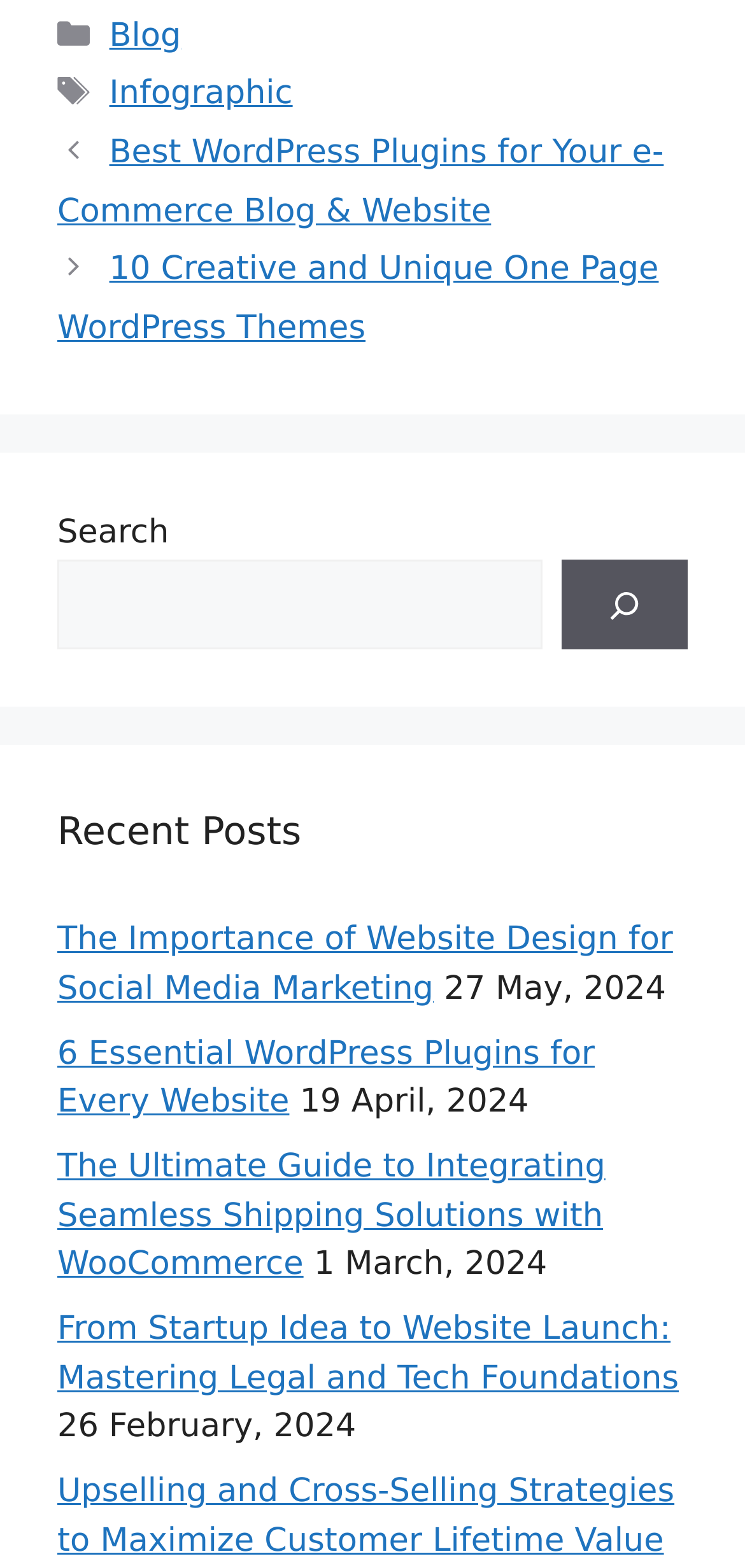Determine the bounding box coordinates of the region to click in order to accomplish the following instruction: "Explore the post 'Best WordPress Plugins for Your e-Commerce Blog & Website'". Provide the coordinates as four float numbers between 0 and 1, specifically [left, top, right, bottom].

[0.077, 0.085, 0.891, 0.147]